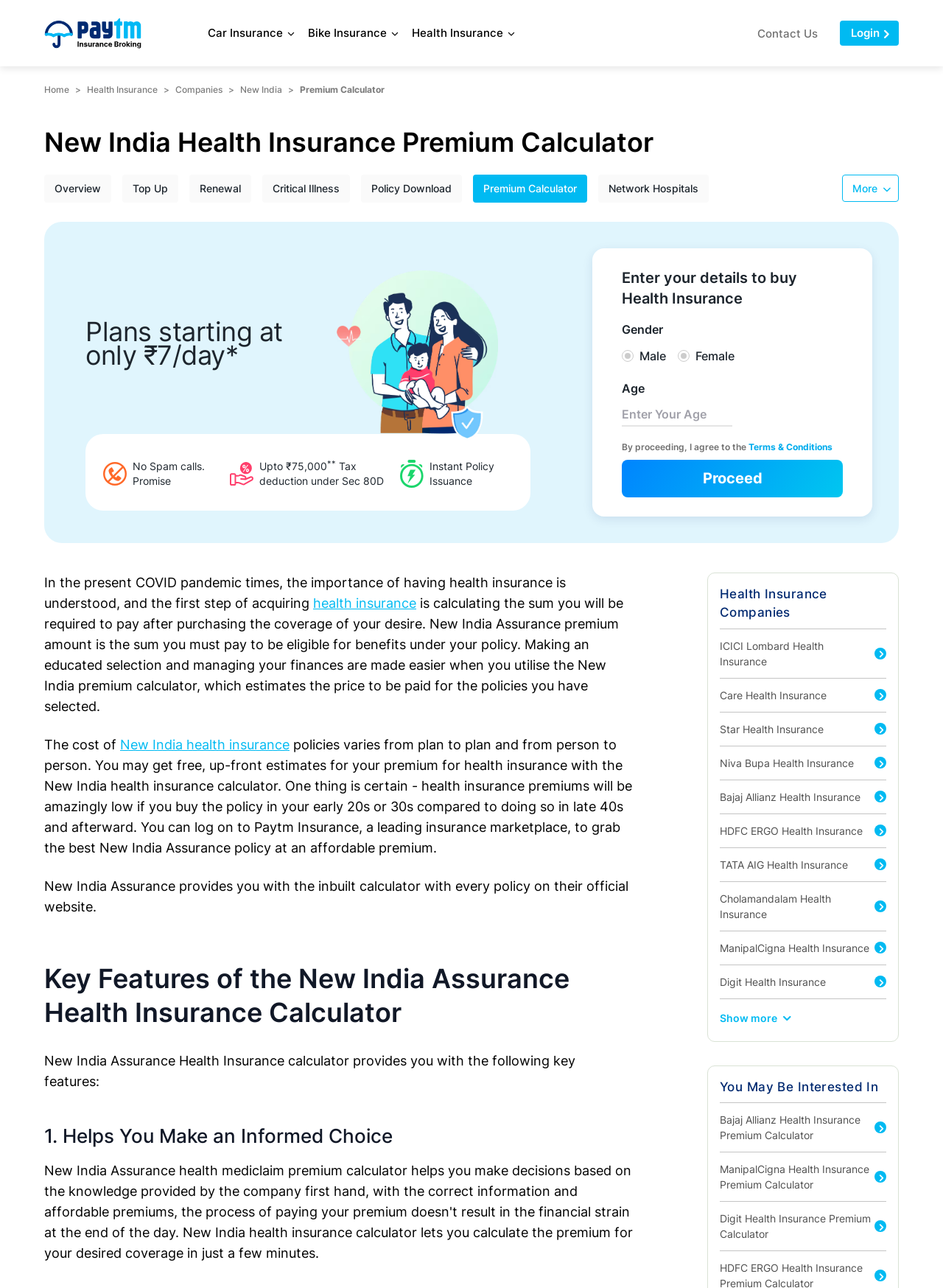What is the purpose of the New India premium calculator?
Utilize the image to construct a detailed and well-explained answer.

The New India premium calculator is used to estimate the price to be paid for the policies you have selected, making an educated selection and managing your finances easier.